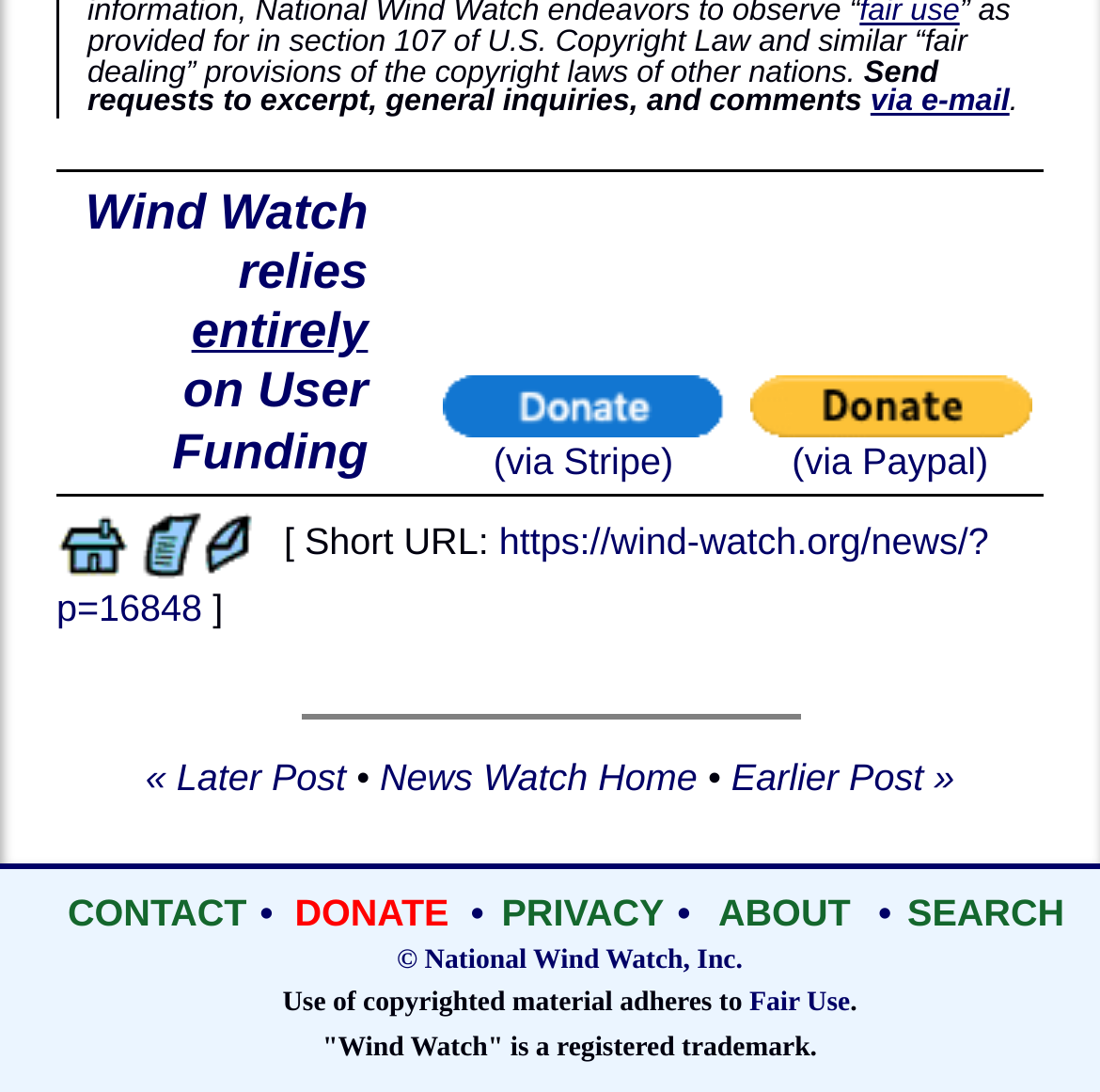Indicate the bounding box coordinates of the element that needs to be clicked to satisfy the following instruction: "Donate via Stripe". The coordinates should be four float numbers between 0 and 1, i.e., [left, top, right, bottom].

[0.391, 0.156, 0.67, 0.454]